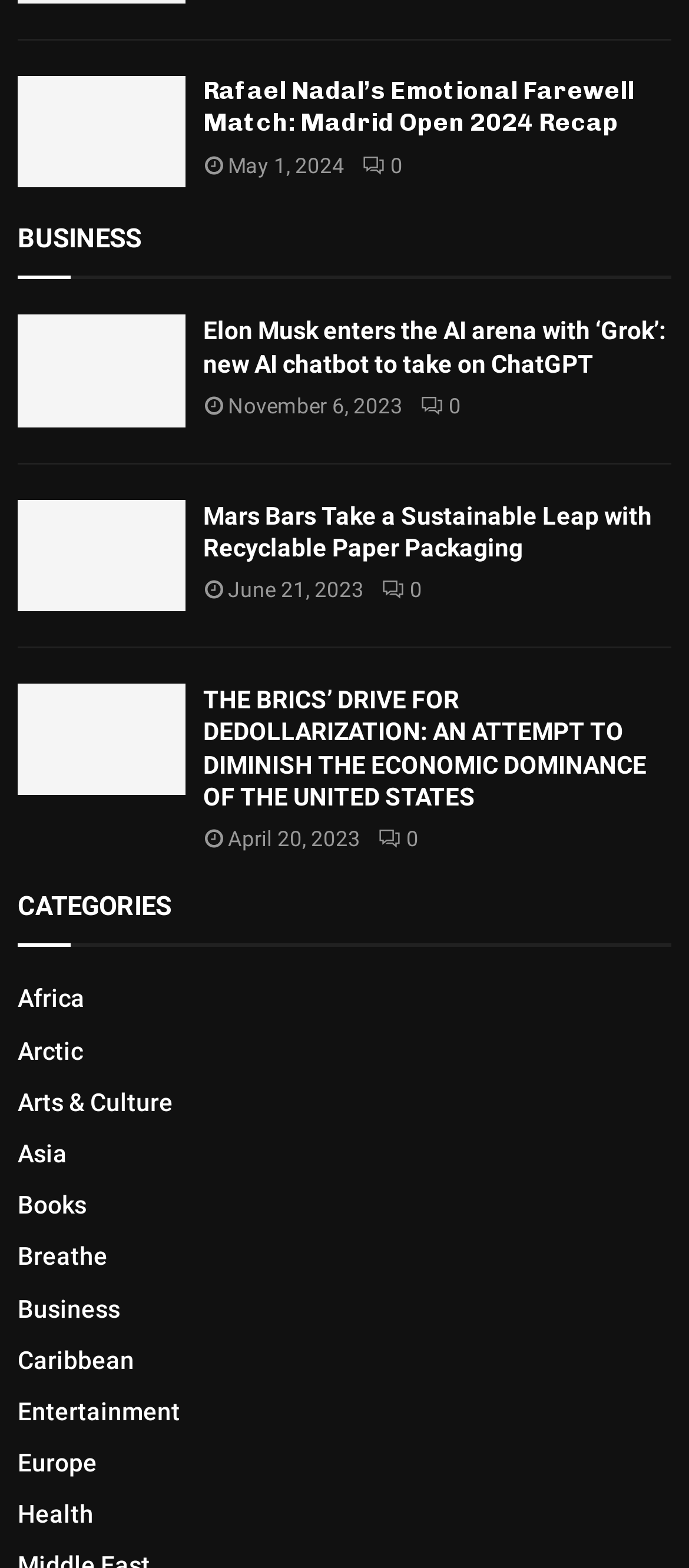Locate the bounding box coordinates of the item that should be clicked to fulfill the instruction: "View Elon Musk enters the AI arena with ‘Grok’ article".

[0.026, 0.201, 0.269, 0.272]